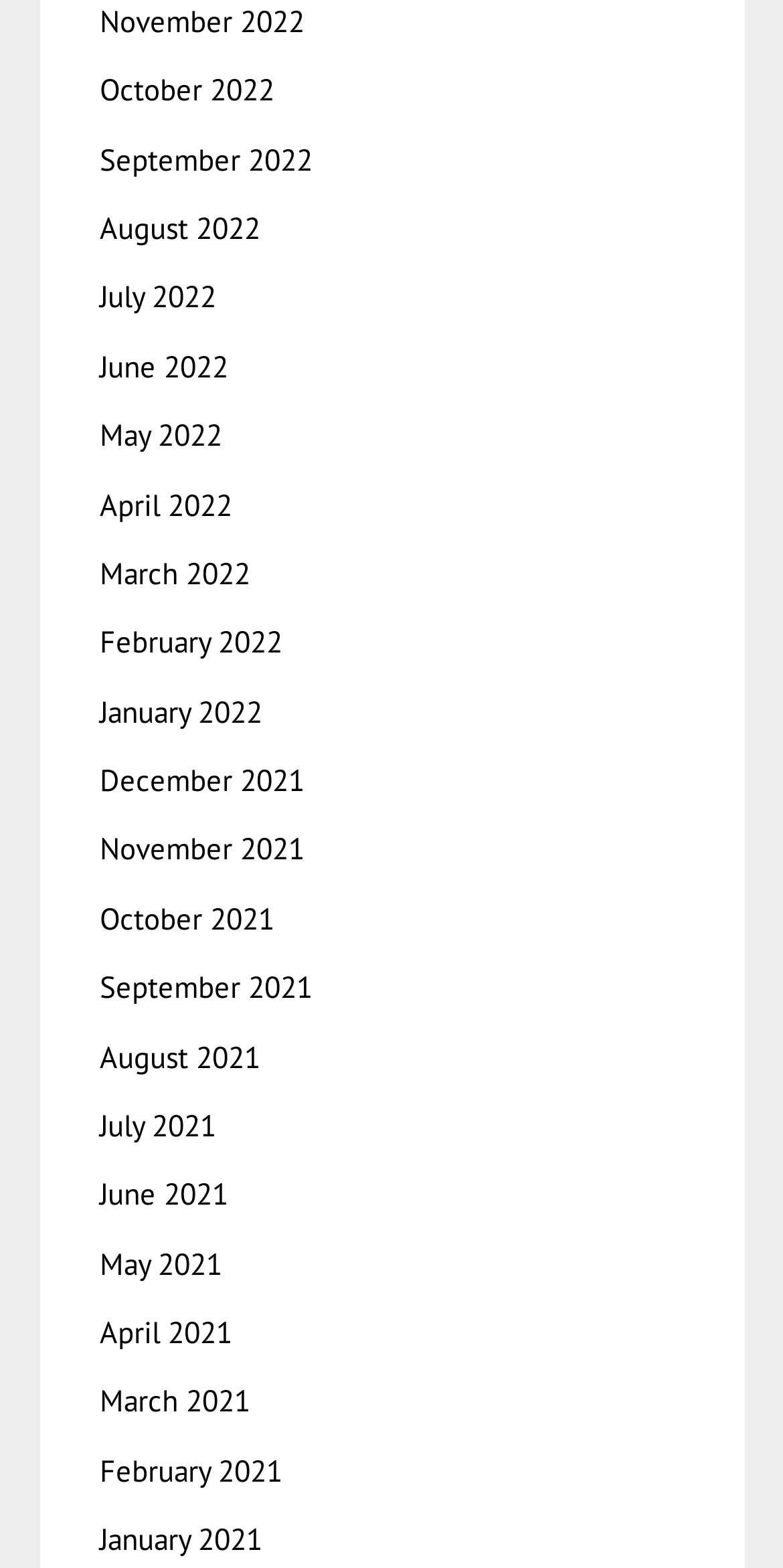Please specify the coordinates of the bounding box for the element that should be clicked to carry out this instruction: "View January 2021". The coordinates must be four float numbers between 0 and 1, formatted as [left, top, right, bottom].

[0.127, 0.97, 0.335, 0.994]